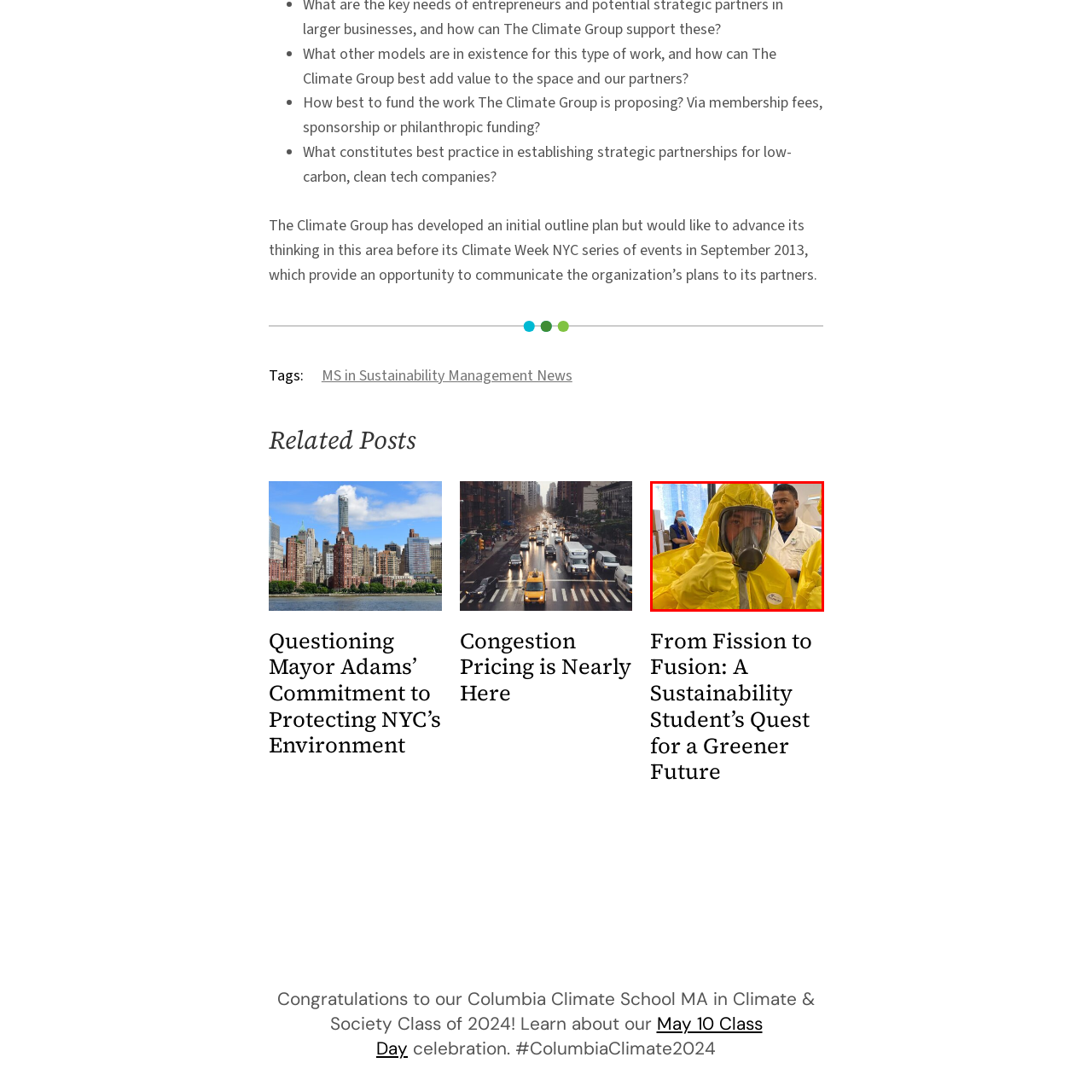Describe extensively the visual content inside the red marked area.

The image showcases a group of individuals in a laboratory or medical setting, emphasizing safety in a potentially hazardous environment. In the foreground, a person wearing a bright yellow hazmat suit and a mask is giving a thumbs up, indicating preparedness or approval. Their expression, partially obscured by the safety mask, conveys confidence and a positive attitude. In the background, another individual in a white lab coat observes the scene, possibly a professional providing oversight or support. The environment appears clean and organized, highlighting the importance of safety protocols in scientific or medical work. This image reflects the seriousness of working with environmental or health-related issues, showcasing a commitment to safety and teamwork.